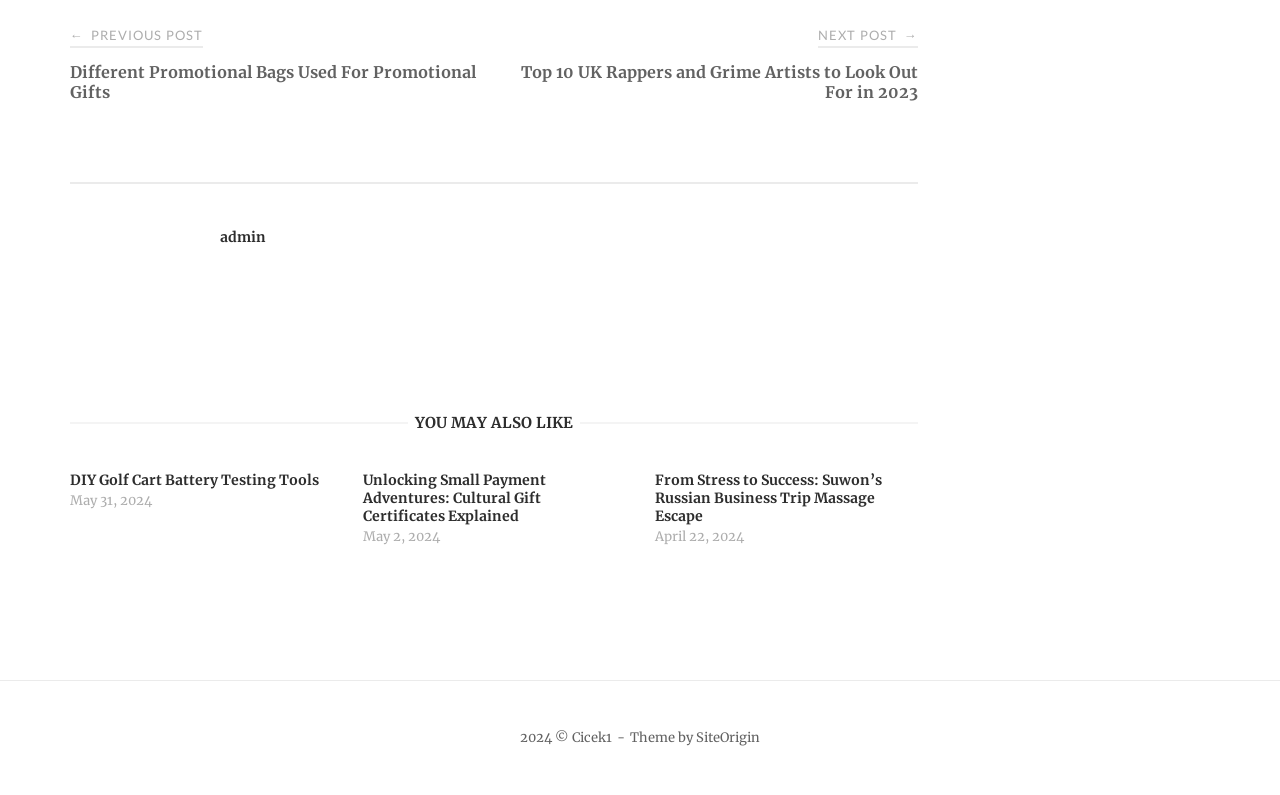What is the theme provider of this website?
From the image, respond with a single word or phrase.

SiteOrigin